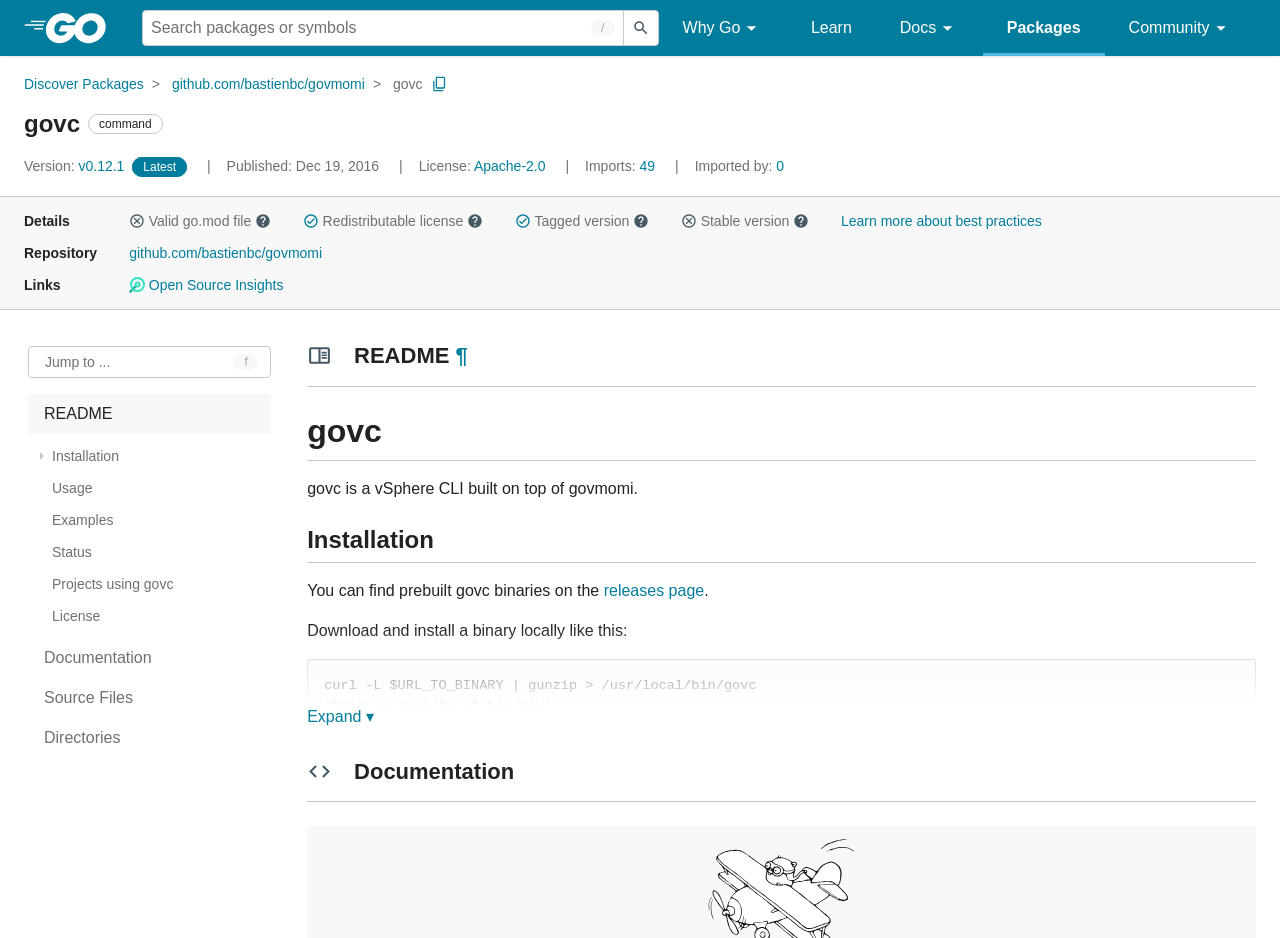Respond with a single word or phrase to the following question:
What is the license of the package?

Apache-2.0